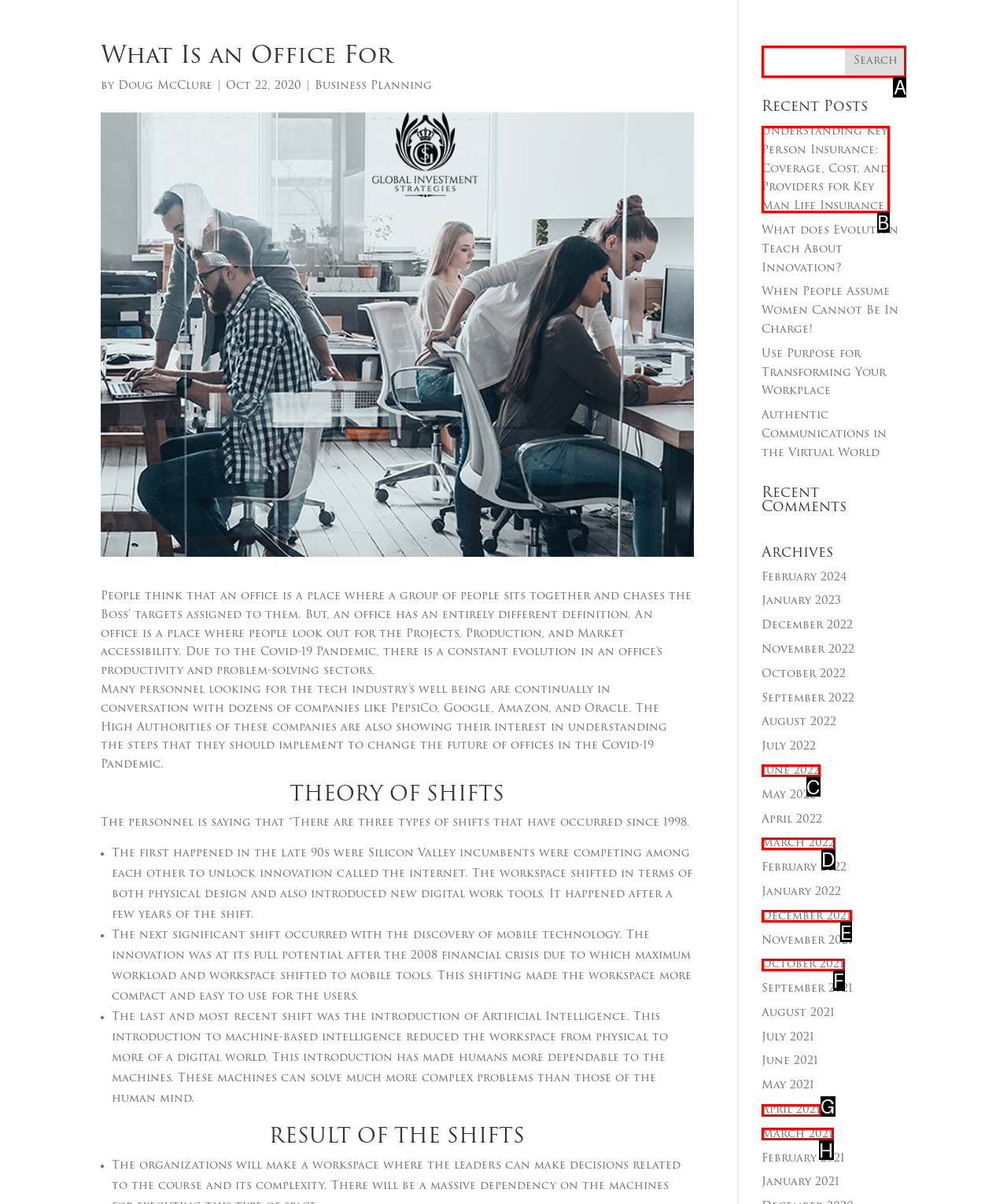Point out the option that best suits the description: March 2021
Indicate your answer with the letter of the selected choice.

H